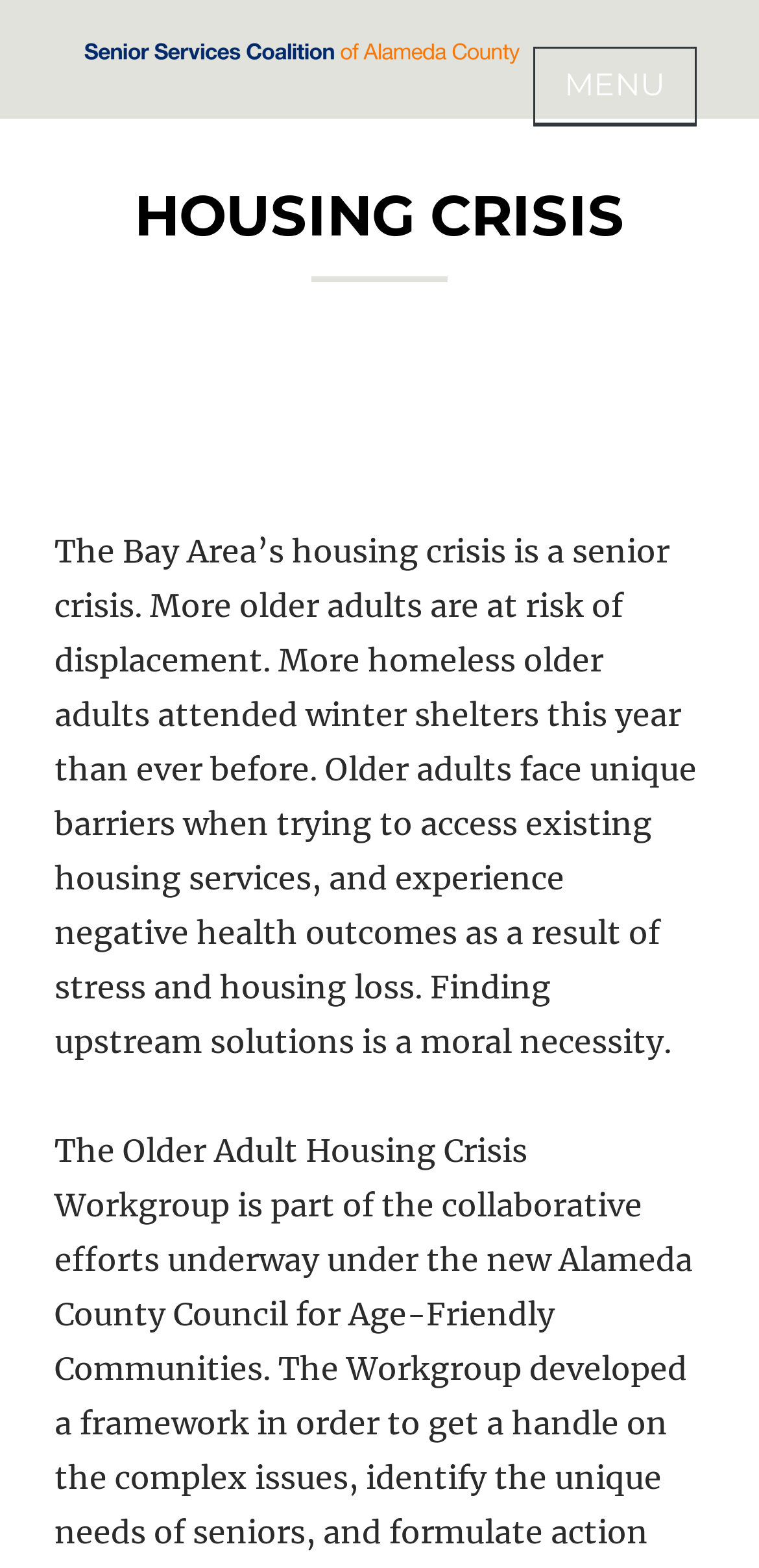Detail the webpage's structure and highlights in your description.

The webpage is about the Housing Crisis, specifically focusing on its impact on senior citizens. At the top left of the page, there is a link and an image, both labeled "Senior Services Coalition of Alameda County". Below these elements, there is a larger link with the same text in all capital letters. 

To the right of these links, a button labeled "MENU" is located, which controls the primary menu. Above the menu button, a large heading "HOUSING CRISIS" spans the entire width of the page. 

Below the heading, a horizontal separator is placed, dividing the page into two sections. In the lower section, a block of text explains the severity of the housing crisis for older adults, stating that they are at risk of displacement, face unique barriers in accessing housing services, and experience negative health outcomes due to stress and housing loss. The text emphasizes the need for finding upstream solutions to this crisis.